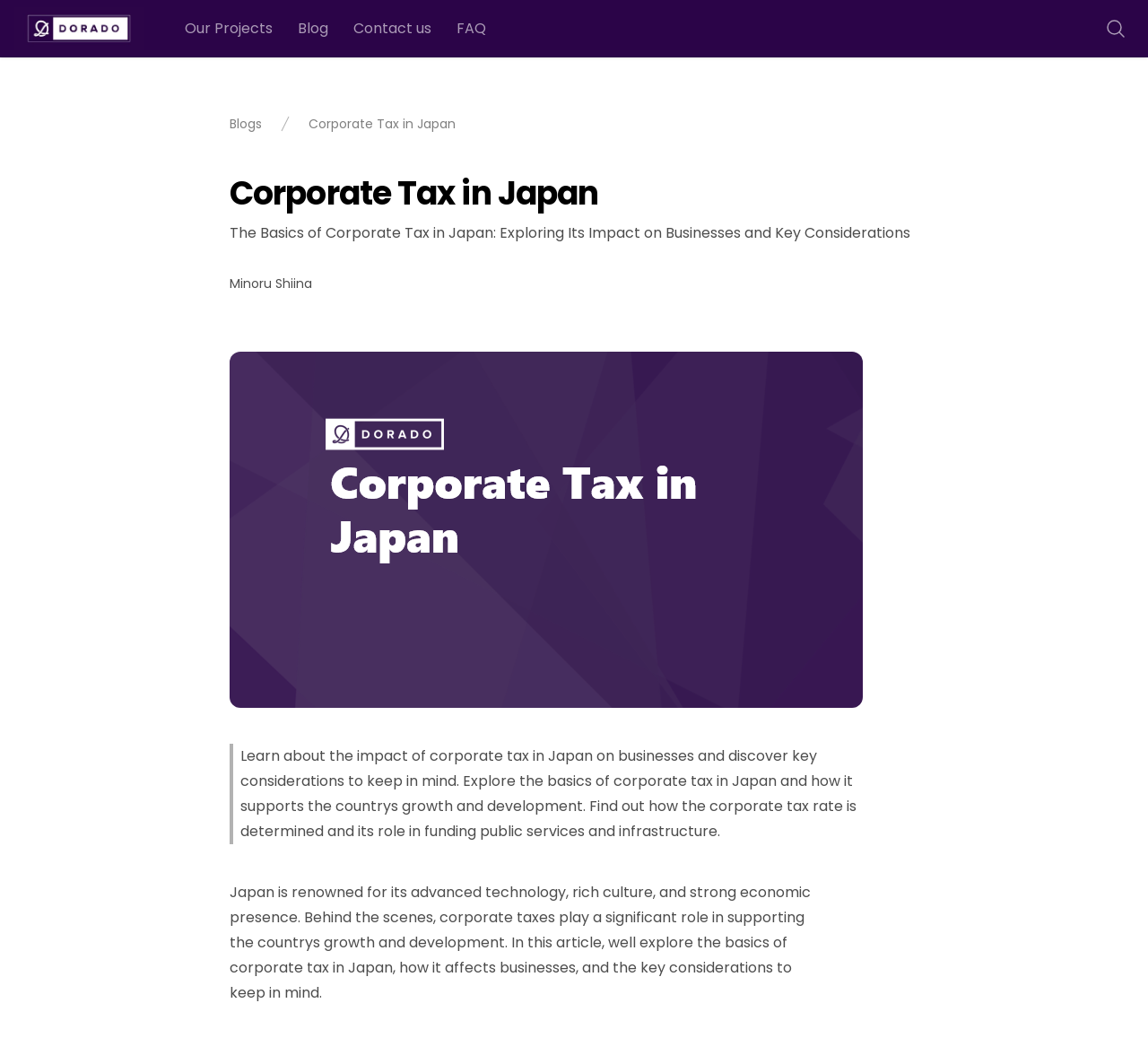What is the purpose of corporate tax in Japan?
Give a one-word or short phrase answer based on the image.

Funding public services and infrastructure